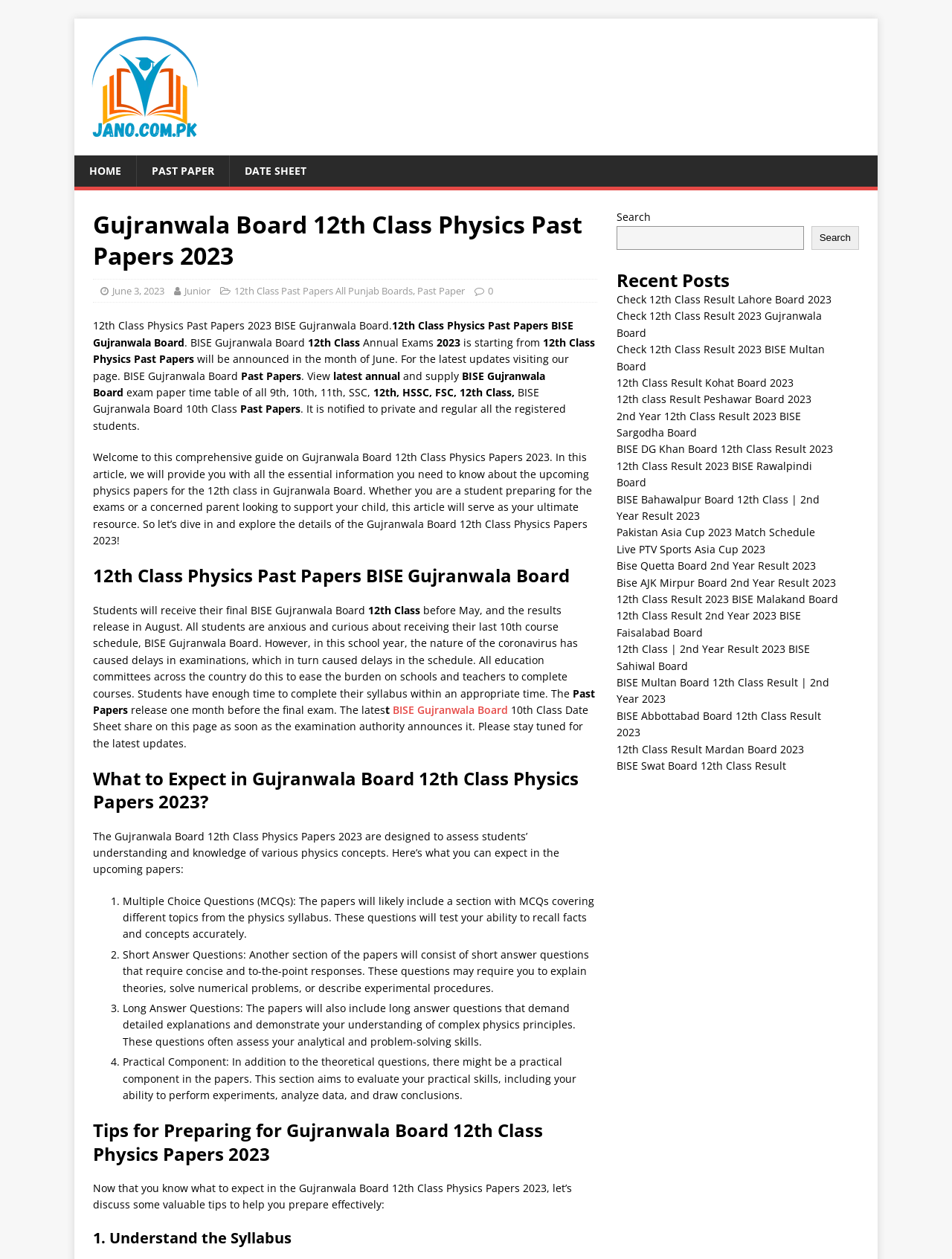From the element description: "Date Sheet", extract the bounding box coordinates of the UI element. The coordinates should be expressed as four float numbers between 0 and 1, in the order [left, top, right, bottom].

[0.241, 0.123, 0.338, 0.148]